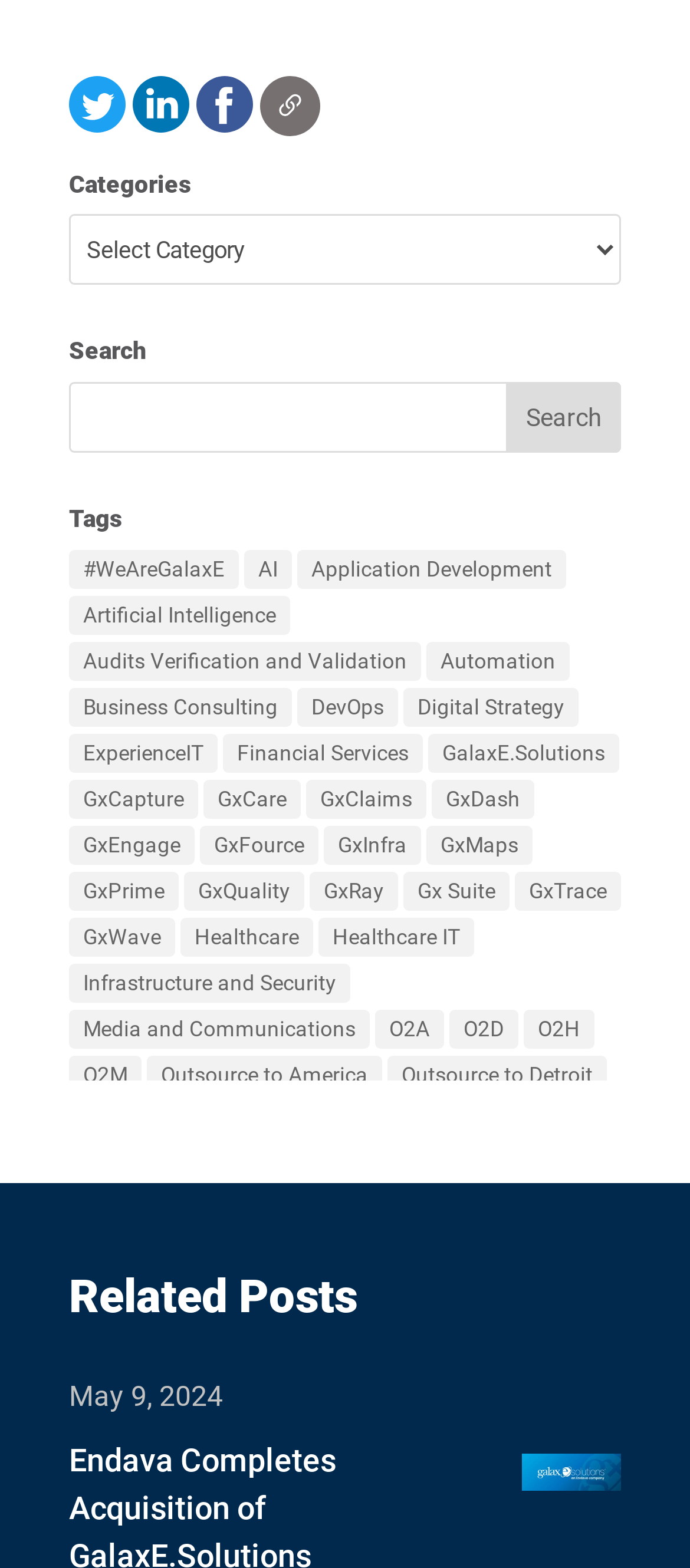Find the bounding box coordinates of the element's region that should be clicked in order to follow the given instruction: "Read the post from May 9, 2024". The coordinates should consist of four float numbers between 0 and 1, i.e., [left, top, right, bottom].

[0.1, 0.879, 0.323, 0.901]